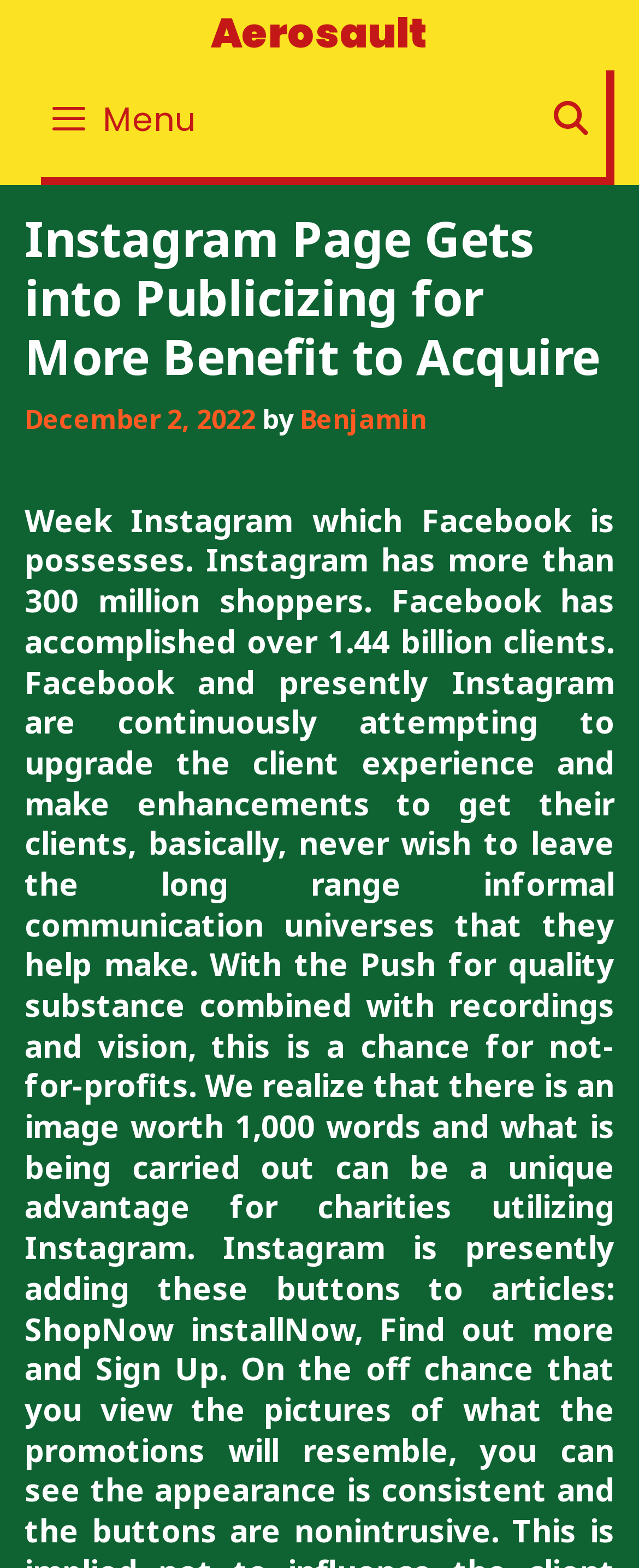Carefully examine the image and provide an in-depth answer to the question: What is the name of the author of this article?

I found the author's name by looking at the text 'by' followed by a link with the text 'Benjamin', which suggests that Benjamin is the author of the article.